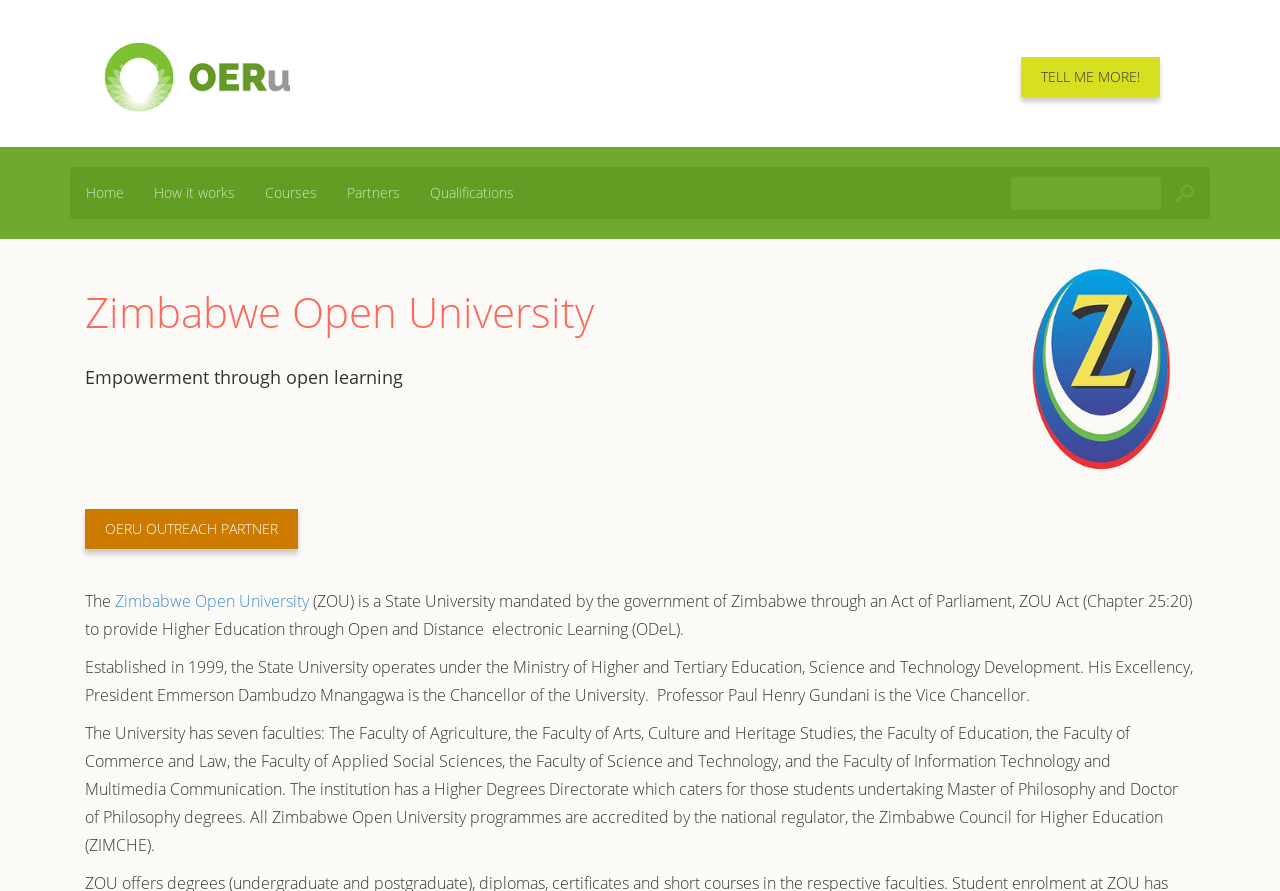Could you locate the bounding box coordinates for the section that should be clicked to accomplish this task: "Click on the 'TELL ME MORE!' link".

[0.813, 0.075, 0.891, 0.097]